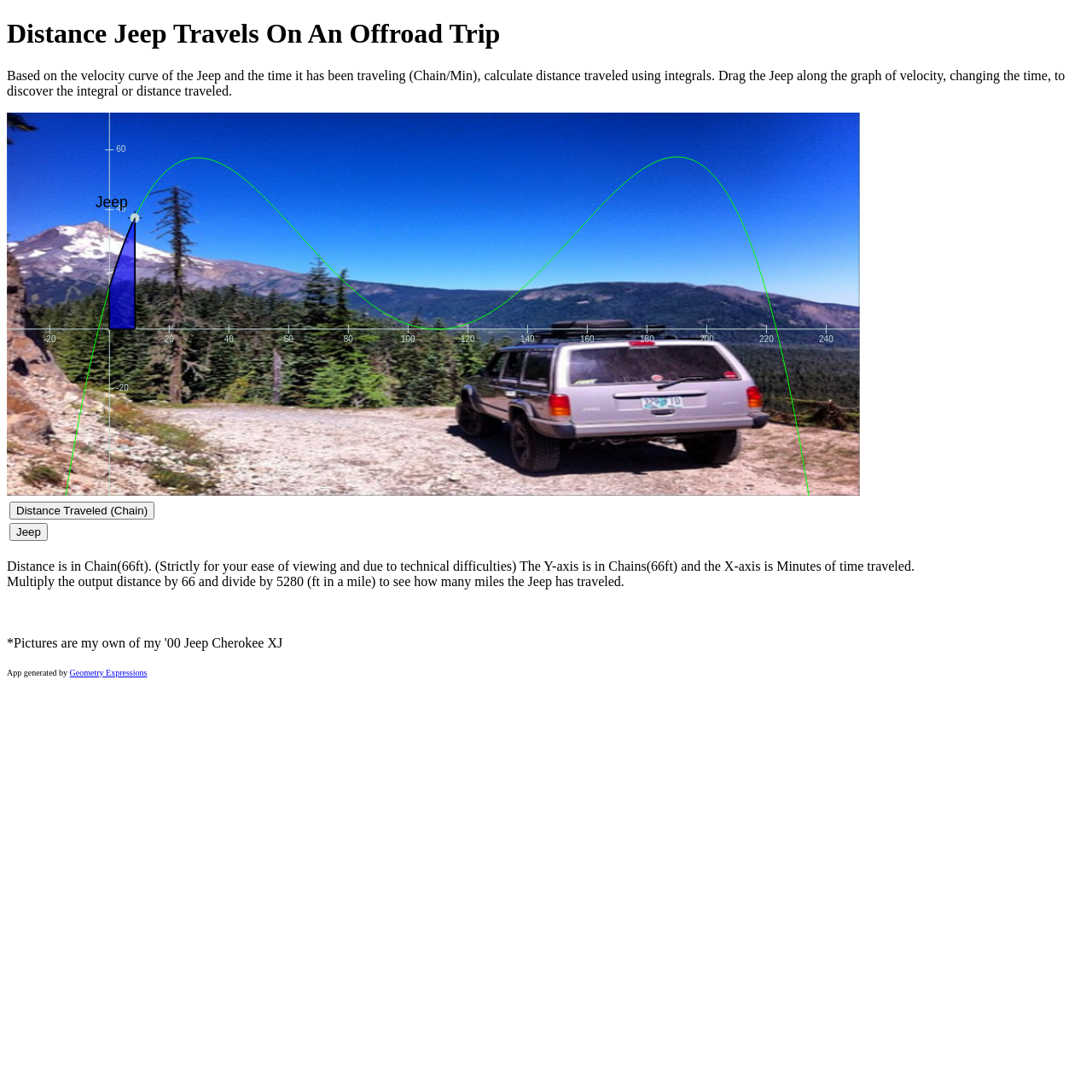Mark the bounding box of the element that matches the following description: "Distance Traveled (Chain)".

[0.009, 0.459, 0.141, 0.476]